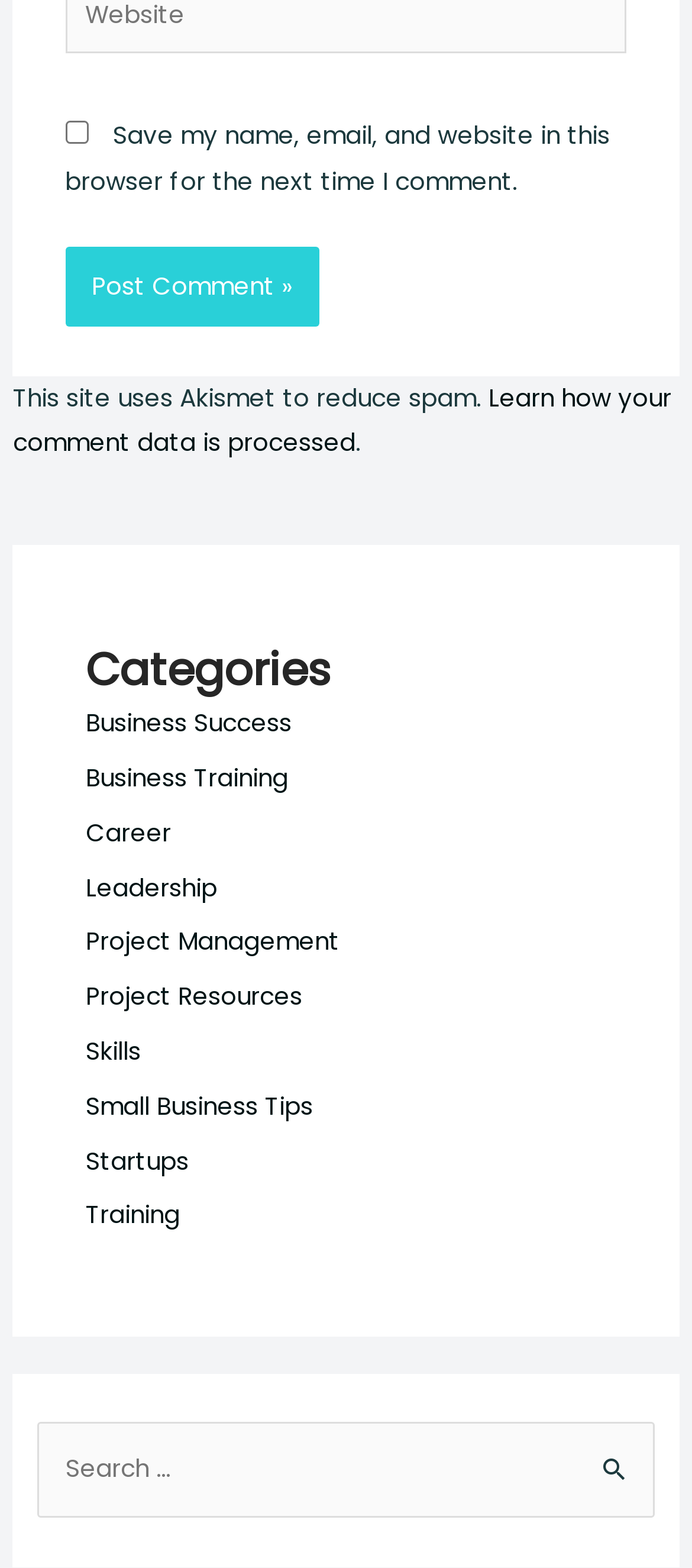Provide a brief response using a word or short phrase to this question:
What is the purpose of the text 'This site uses Akismet to reduce spam.'?

Inform about spam reduction